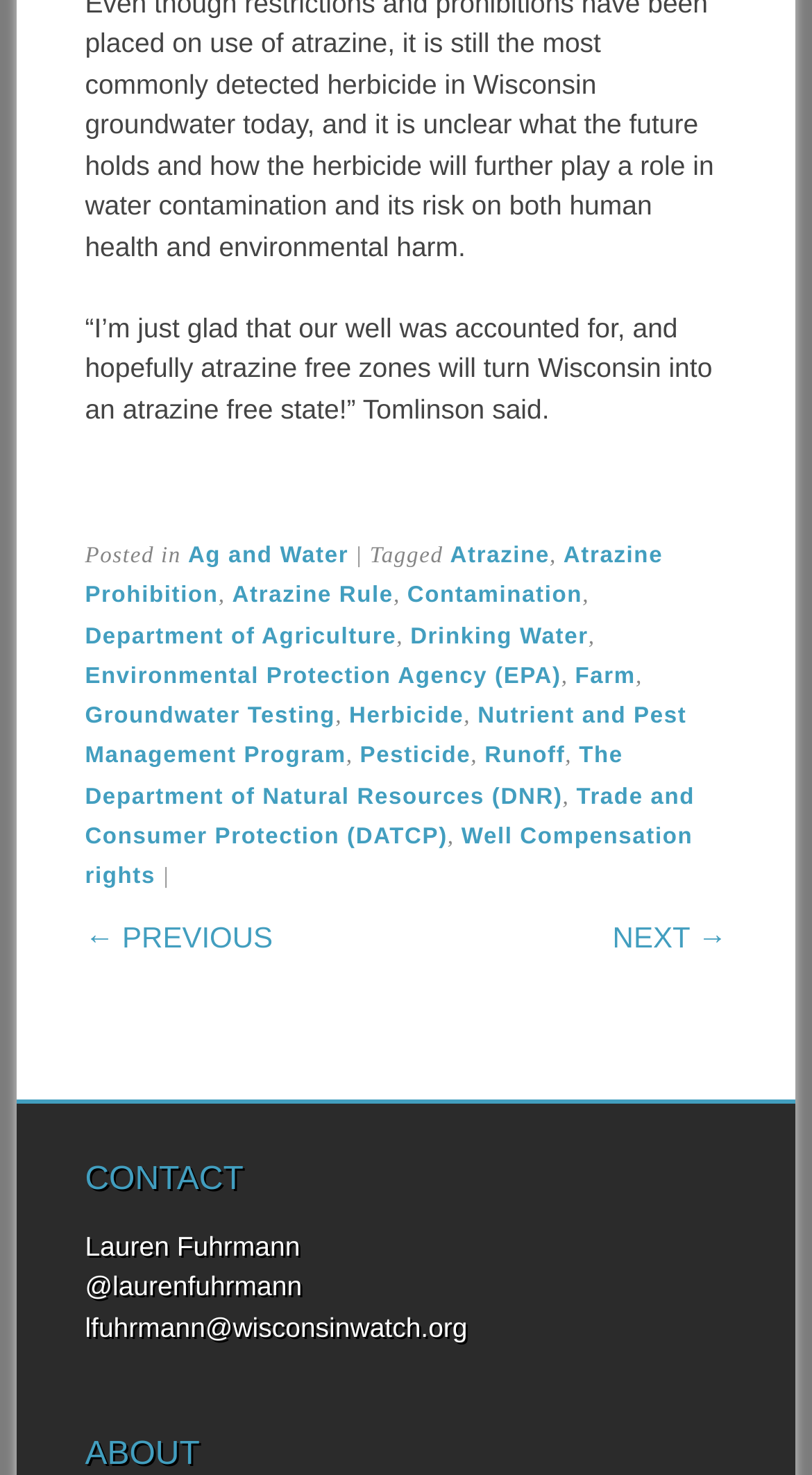What is the purpose of the 'POST NAVIGATION' section?
Please provide a comprehensive answer to the question based on the webpage screenshot.

The 'POST NAVIGATION' section, indicated by the heading element with ID 194, contains two links, '← PREVIOUS' and 'NEXT →', which suggest that the purpose of this section is to allow users to navigate to previous or next posts.